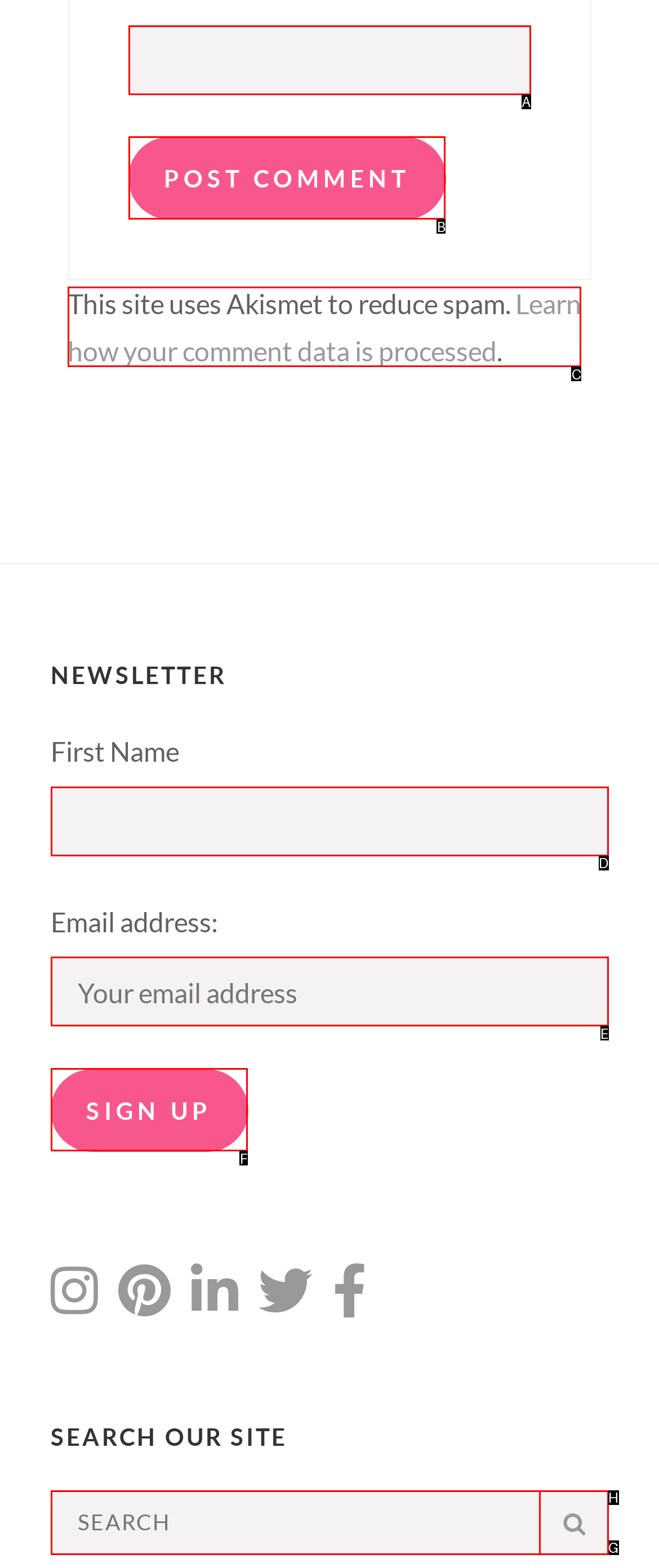For the instruction: Learn how comment data is processed, which HTML element should be clicked?
Respond with the letter of the appropriate option from the choices given.

C